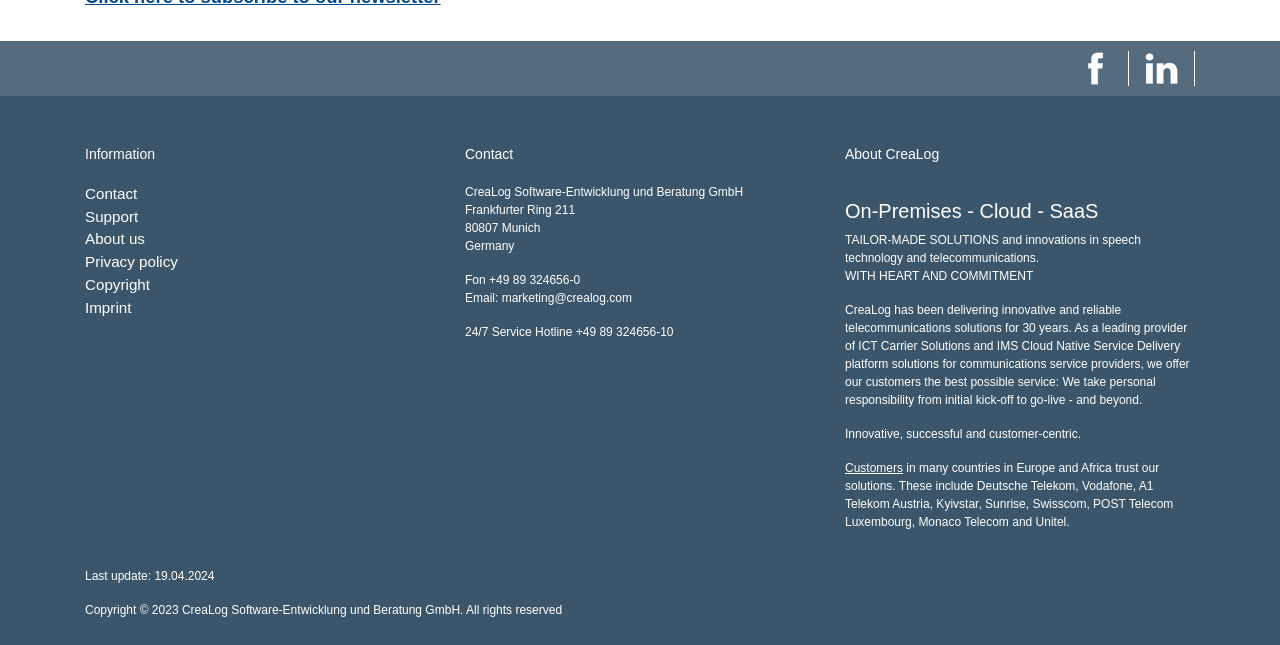What is the company name?
Kindly give a detailed and elaborate answer to the question.

I found the company name by looking at the static text element with the content 'CreaLog Software-Entwicklung und Beratung GmbH' located at [0.363, 0.287, 0.581, 0.308].